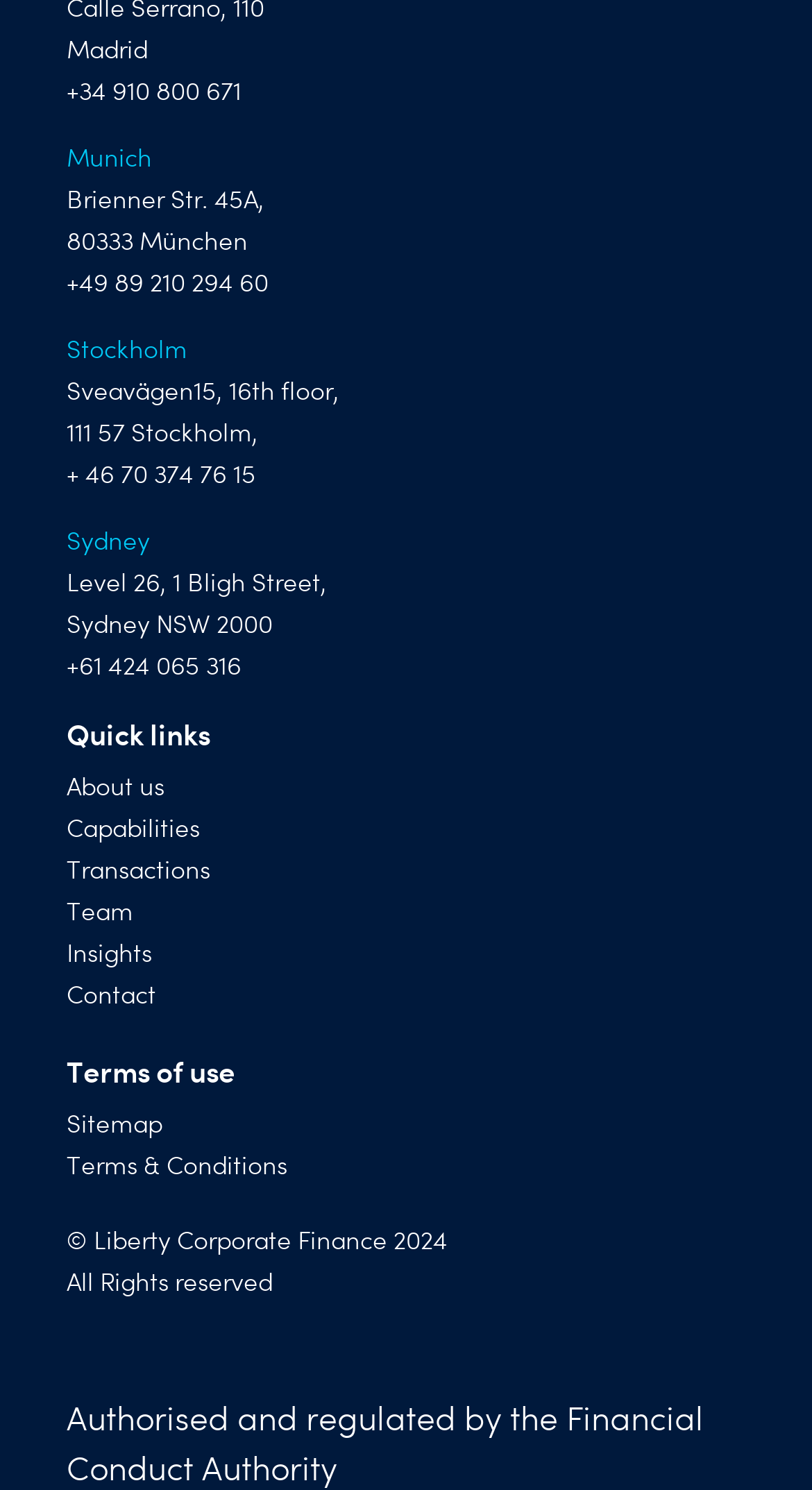Please identify the bounding box coordinates of where to click in order to follow the instruction: "Go to Reloading Depot USA homepage".

None